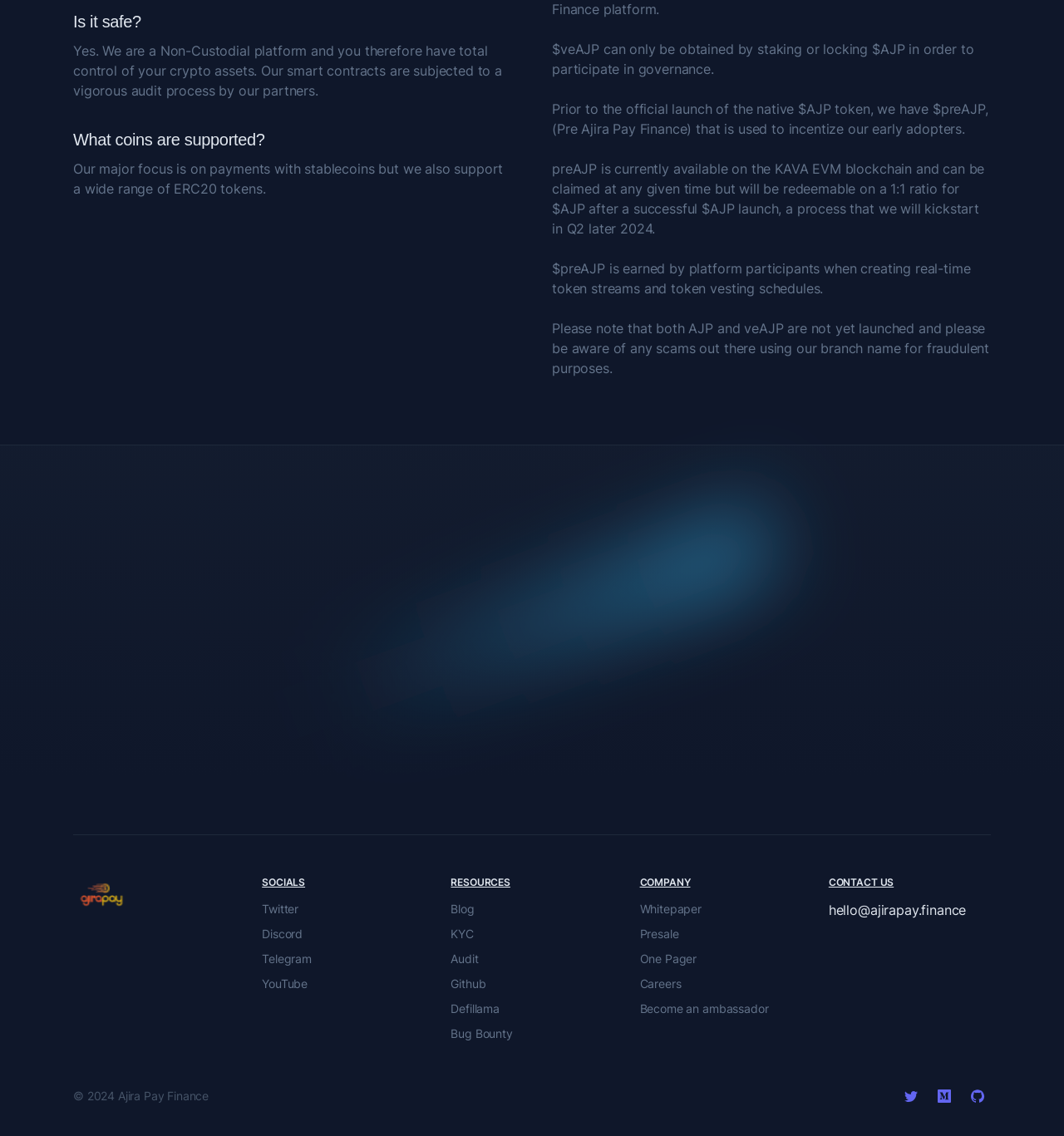What is the primary focus of Ajira Pay Finance?
Provide a detailed answer to the question, using the image to inform your response.

According to the text 'Our major focus is on payments with stablecoins but we also support a wide range of ERC20 tokens.' under the heading 'What coins are supported?', it can be concluded that the primary focus of Ajira Pay Finance is on payments with stablecoins.